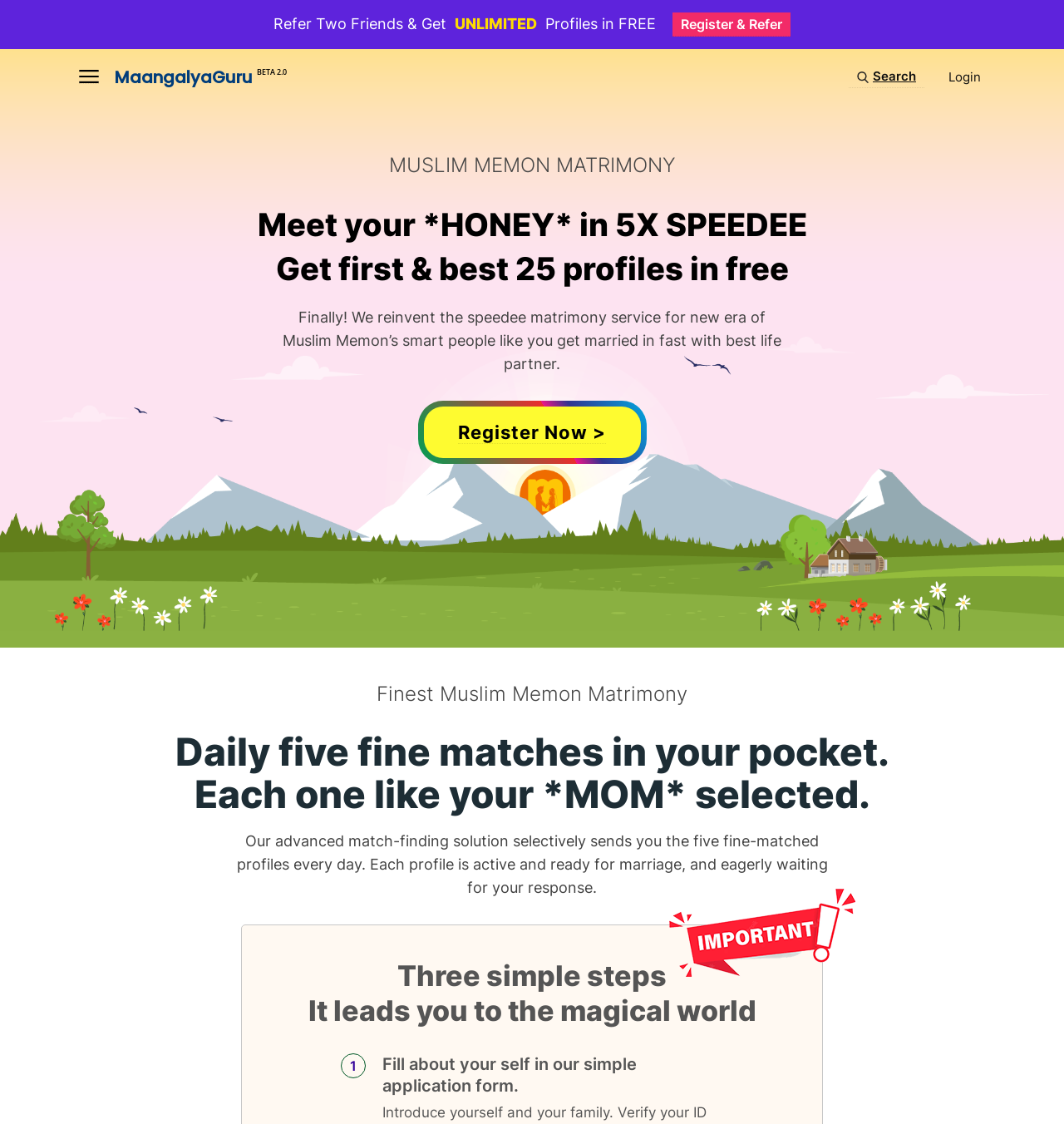Use a single word or phrase to respond to the question:
What is the quality of each profile sent?

Like MOM selected